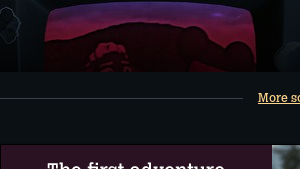Examine the image carefully and respond to the question with a detailed answer: 
What is the shape of the frame surrounding the landscape?

The image showcases a darkened landscape framed by a stylized television screen, emphasizing a blend of adventure and mystery inherent in the game.